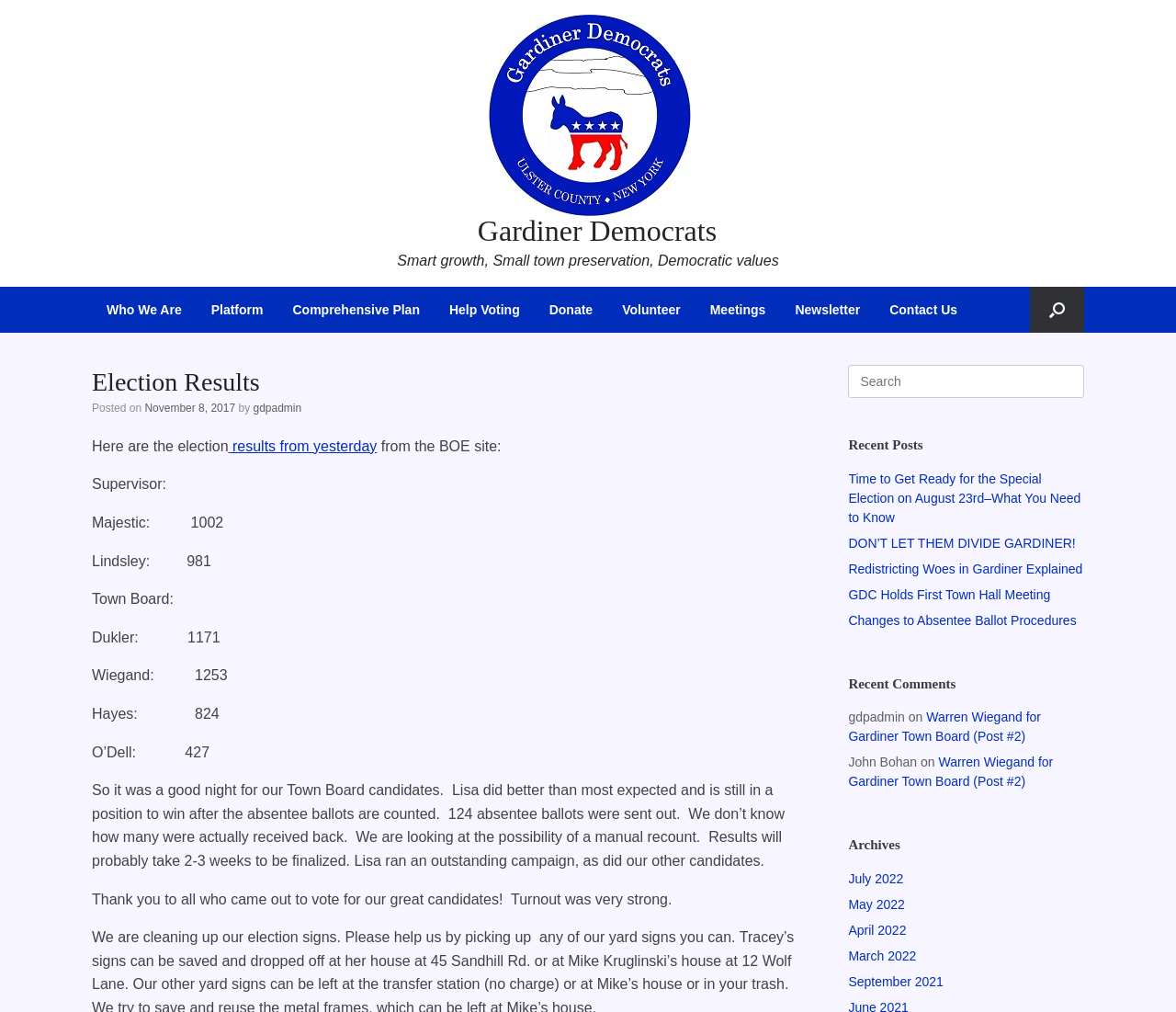Pinpoint the bounding box coordinates of the element that must be clicked to accomplish the following instruction: "Read the 'Recent Posts'". The coordinates should be in the format of four float numbers between 0 and 1, i.e., [left, top, right, bottom].

[0.721, 0.43, 0.922, 0.45]